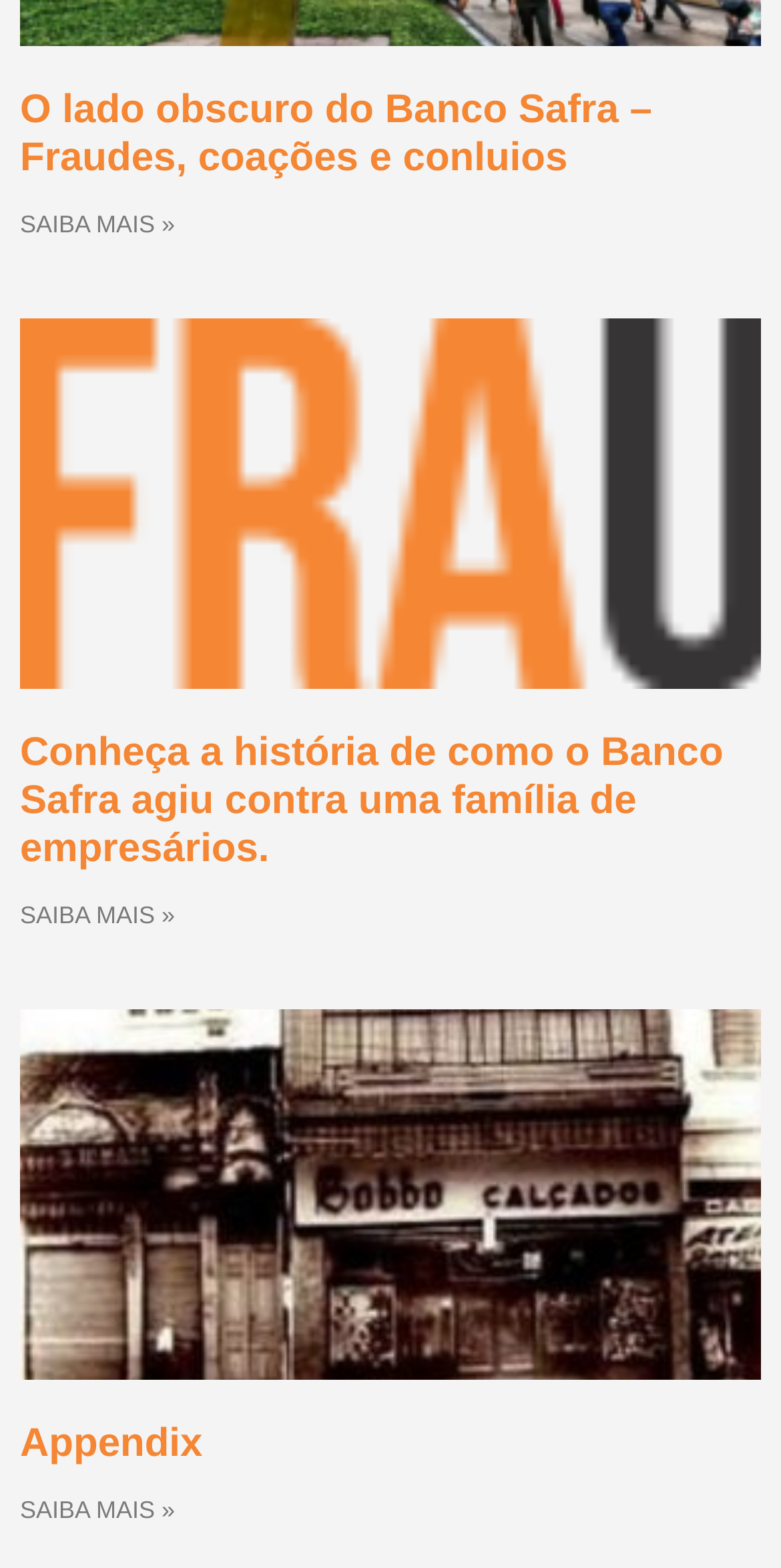Find the bounding box coordinates for the HTML element specified by: "SAIBA MAIS »".

[0.026, 0.134, 0.224, 0.152]